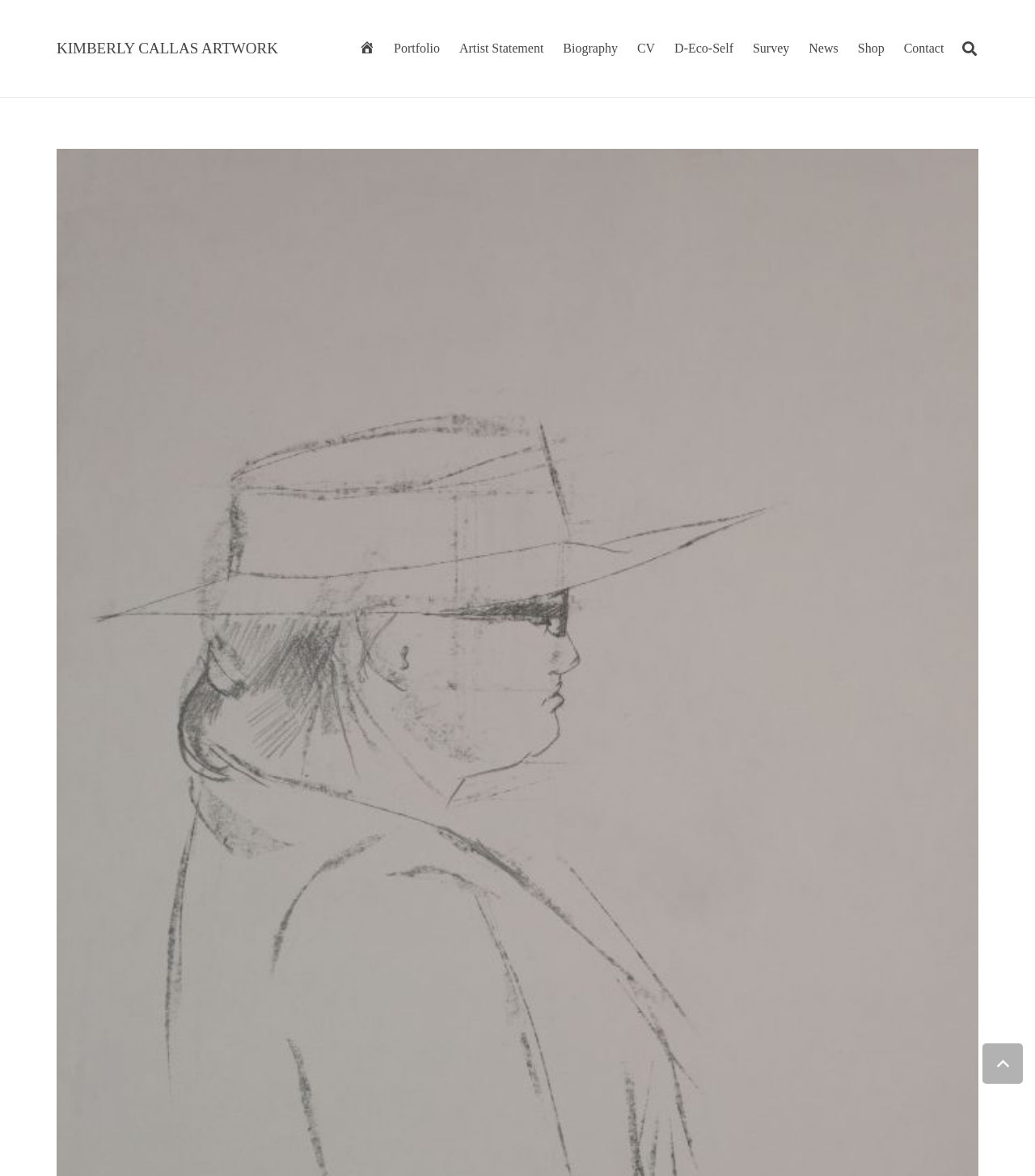What is the last navigation link?
Based on the visual content, answer with a single word or a brief phrase.

Contact